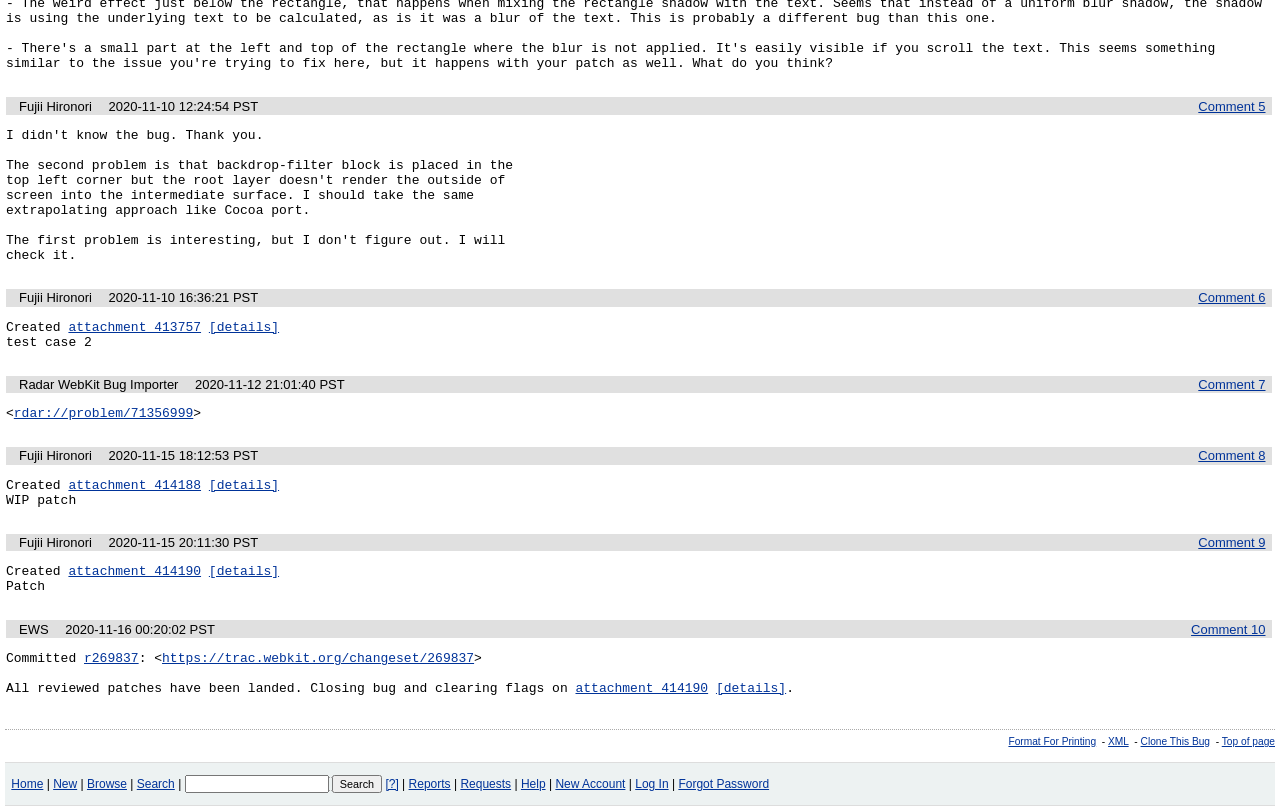Please specify the bounding box coordinates of the clickable region necessary for completing the following instruction: "View comment 5". The coordinates must consist of four float numbers between 0 and 1, i.e., [left, top, right, bottom].

[0.936, 0.122, 0.989, 0.141]